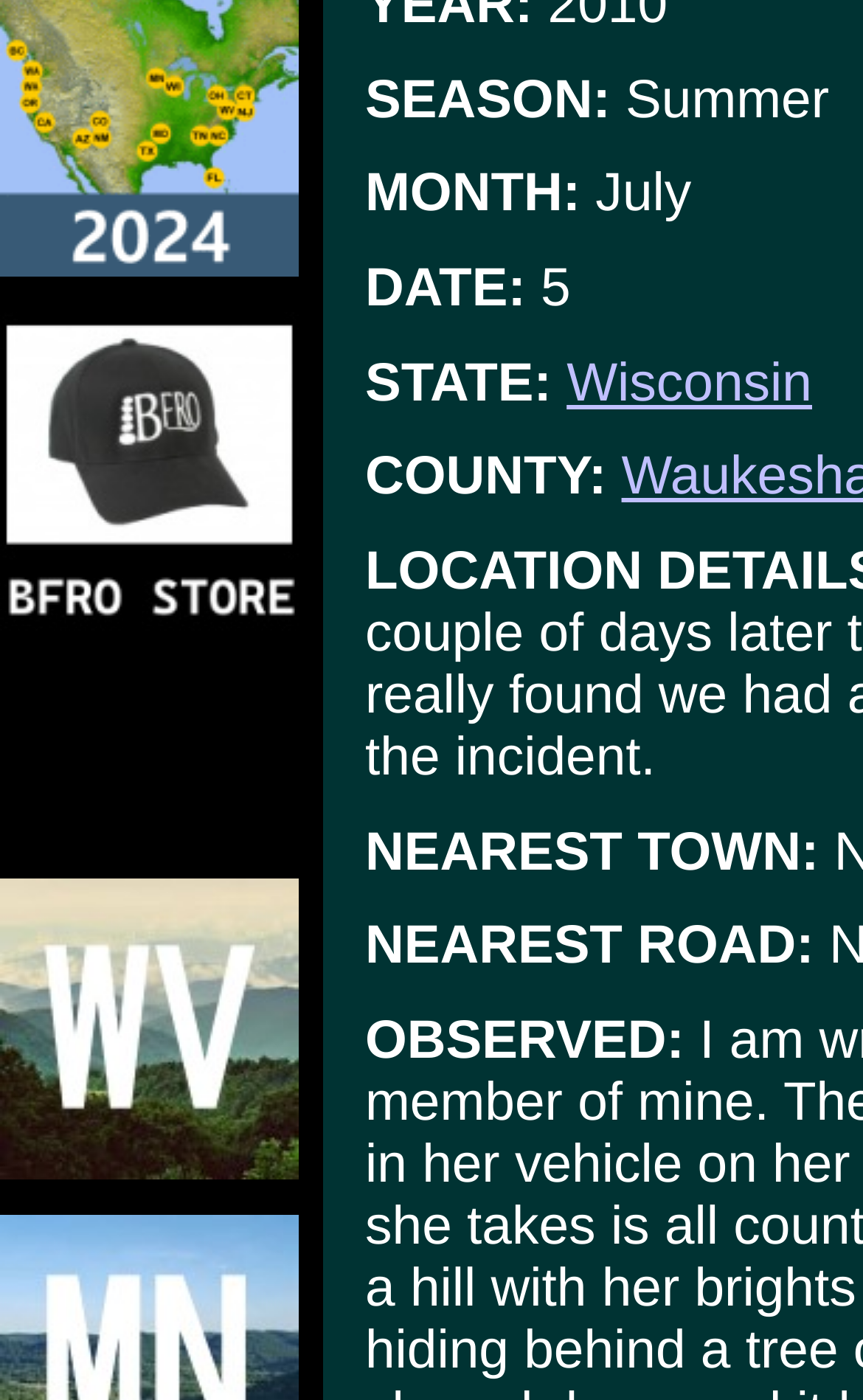Determine the bounding box for the described UI element: "Wisconsin".

[0.657, 0.252, 0.941, 0.295]